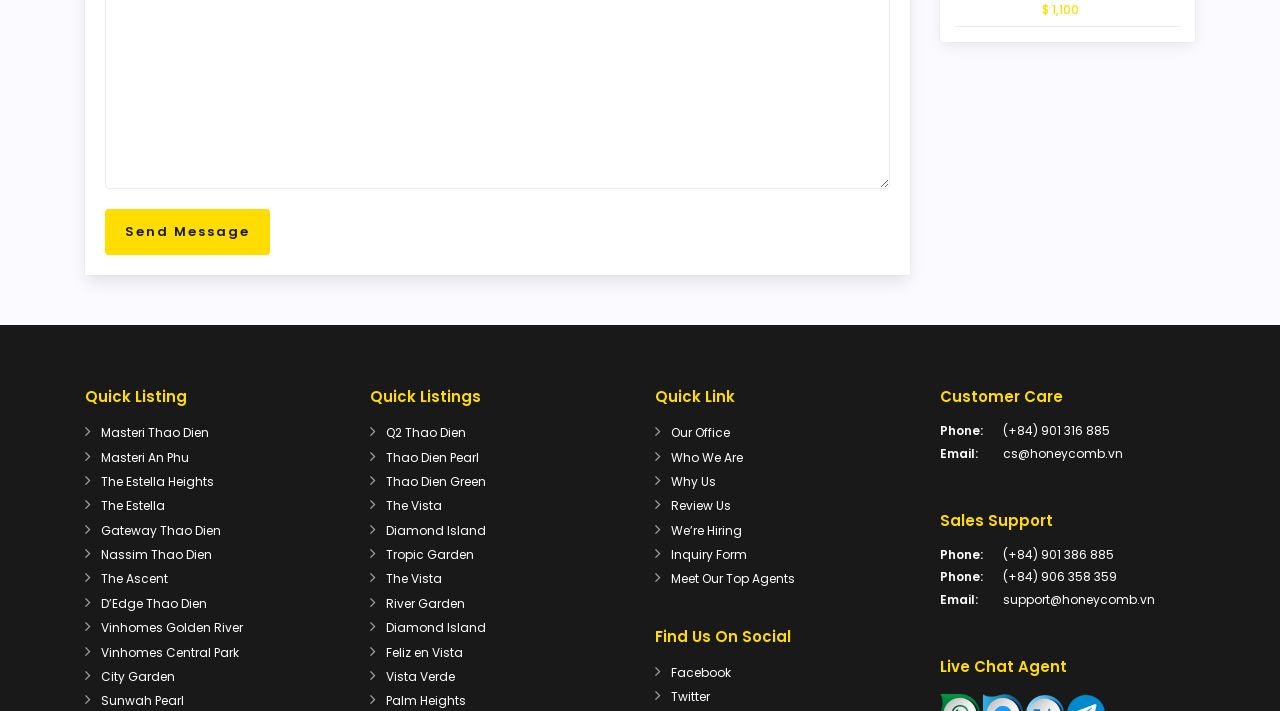Please mark the bounding box coordinates of the area that should be clicked to carry out the instruction: "Contact customer care".

[0.784, 0.594, 0.867, 0.618]